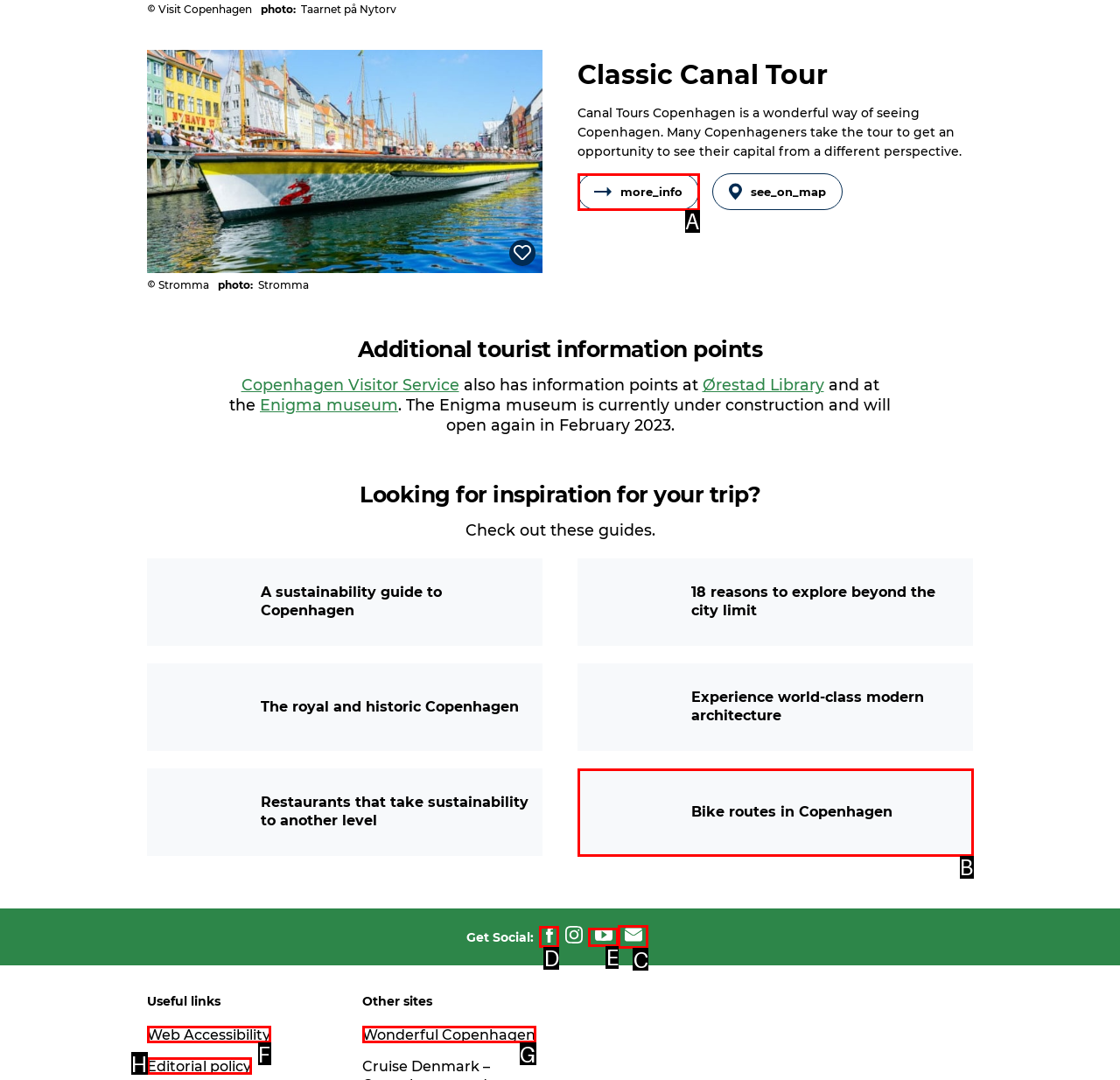Select the proper HTML element to perform the given task: Follow Visit Copenhagen on Facebook Answer with the corresponding letter from the provided choices.

D